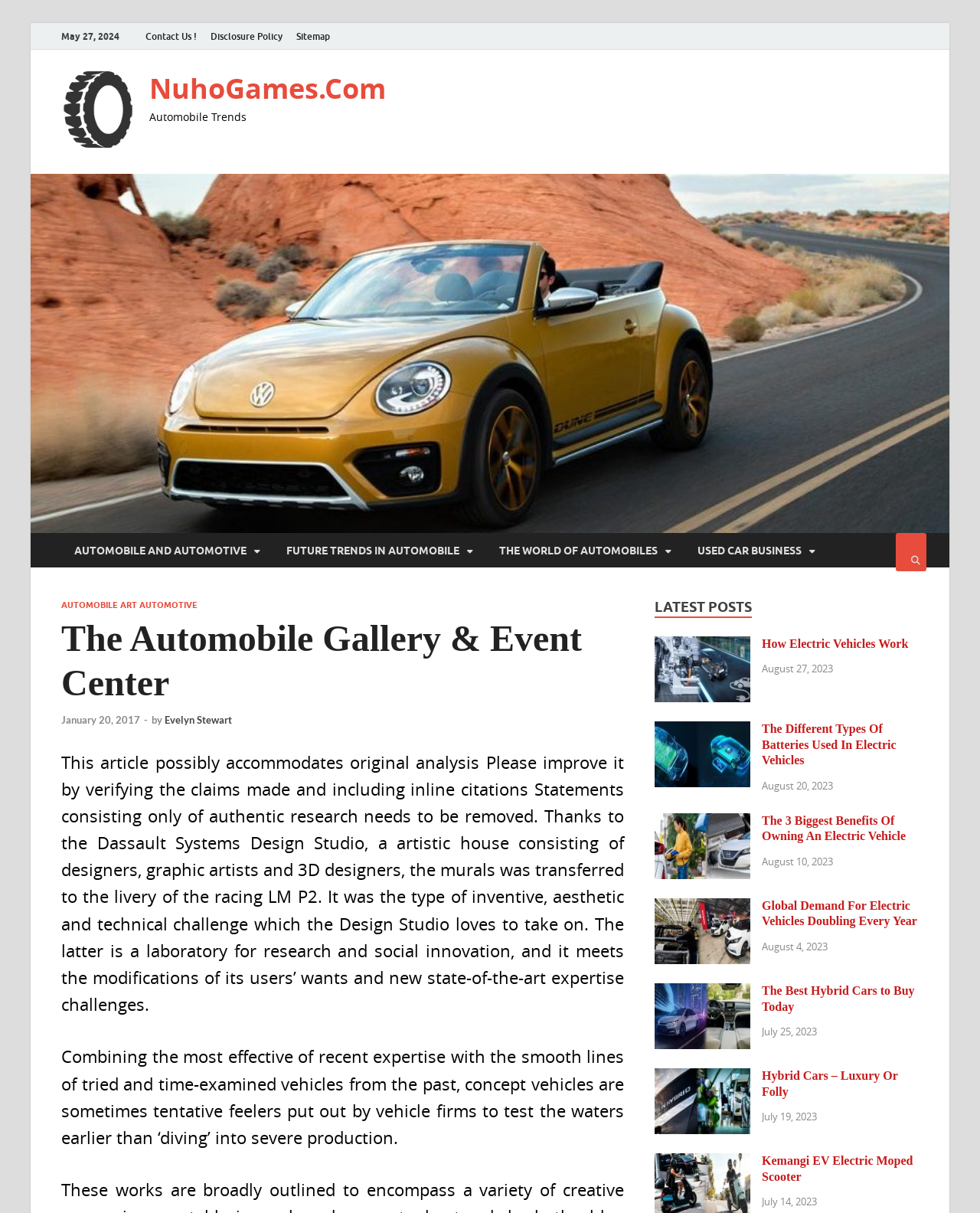Determine the bounding box coordinates of the clickable element necessary to fulfill the instruction: "View 'How Electric Vehicles Work' article". Provide the coordinates as four float numbers within the 0 to 1 range, i.e., [left, top, right, bottom].

[0.668, 0.527, 0.766, 0.538]